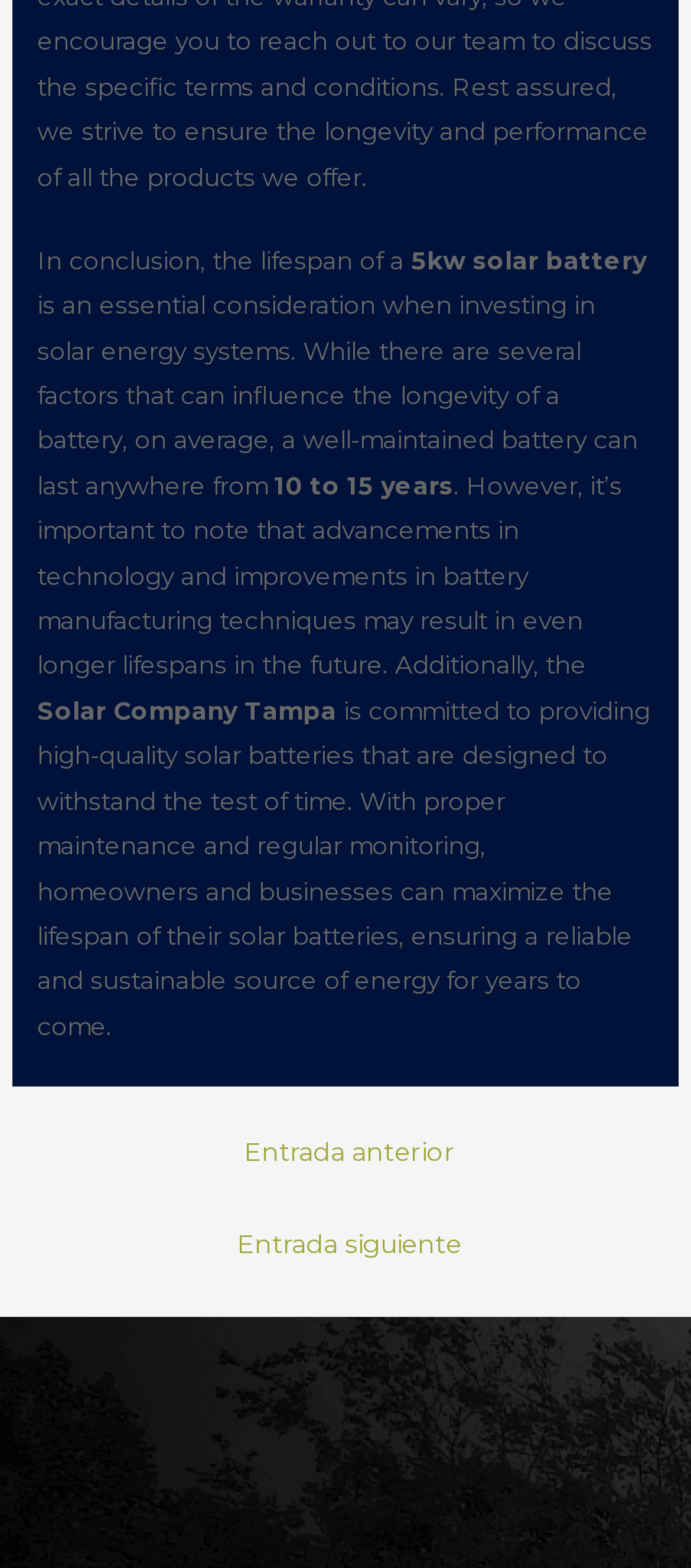What is the name of the company mentioned in the text?
Refer to the image and offer an in-depth and detailed answer to the question.

The text mentions that Solar Company Tampa is committed to providing high-quality solar batteries that are designed to withstand the test of time.